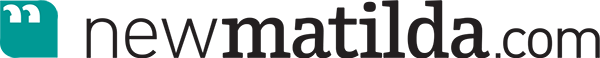Provide a rich and detailed narrative of the image.

The image features the logo of "New Matilda," an independent online news platform known for its progressive journalism and commentary. The logo is characterized by a teal speech bubble icon on the left, which contains quotation marks, signifying dialogue and engagement with diverse perspectives. Adjacent to this icon, the text "new matilda.com" is displayed in a bold, modern font, emphasizing the site's digital presence. This branding encapsulates the platform's commitment to fostering conversations on contemporary social and political issues, inviting readers to participate in critical discourse.